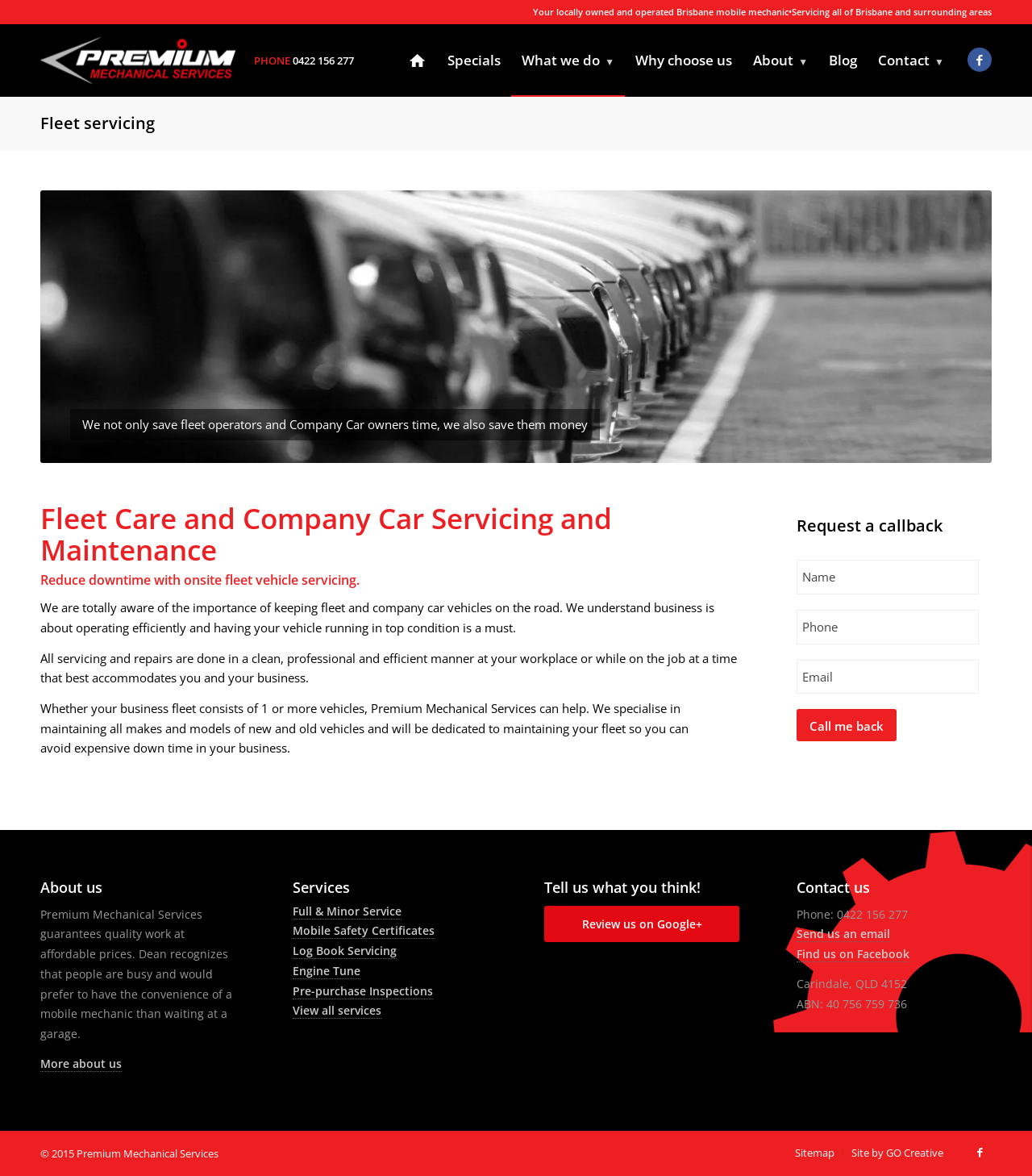What is the phone number of Premium Mechanical Services?
Look at the webpage screenshot and answer the question with a detailed explanation.

I found the phone number by looking at the static text element that says 'PHONE' and the adjacent static text element that displays the phone number.